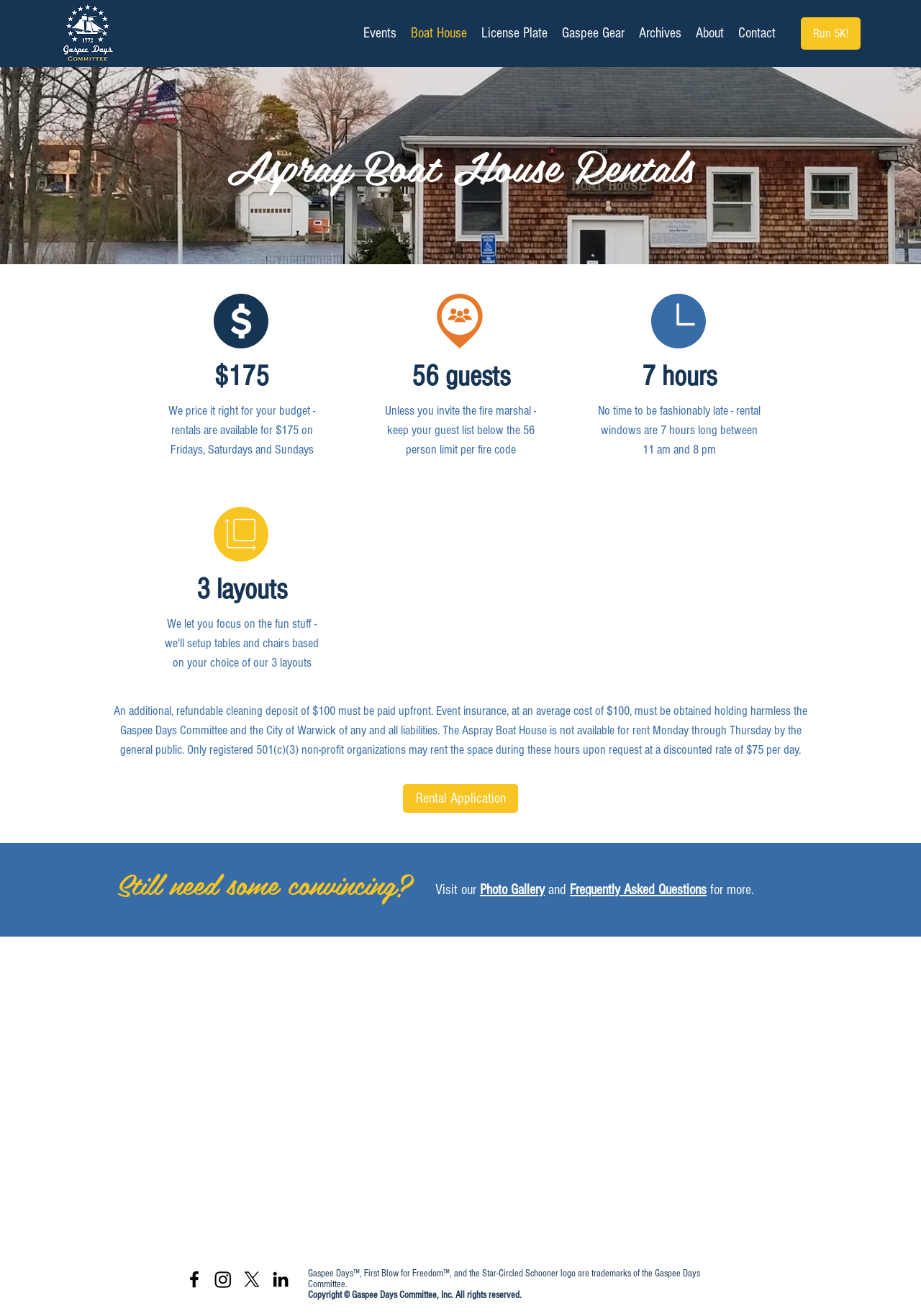Determine the bounding box of the UI element mentioned here: "Frequently Asked Questions". The coordinates must be in the format [left, top, right, bottom] with values ranging from 0 to 1.

[0.619, 0.67, 0.767, 0.682]